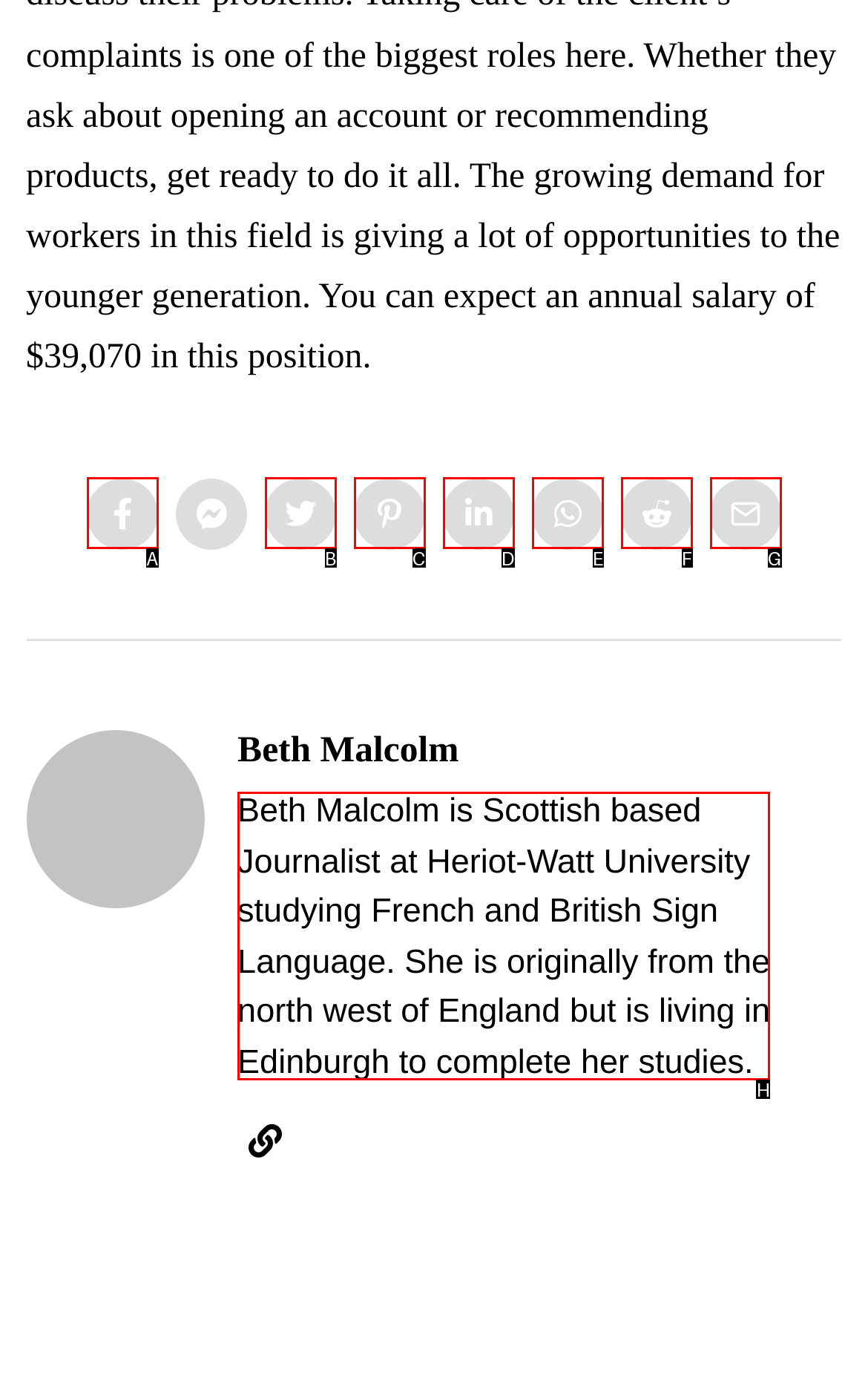Specify which element within the red bounding boxes should be clicked for this task: read more about Beth Malcolm Respond with the letter of the correct option.

H